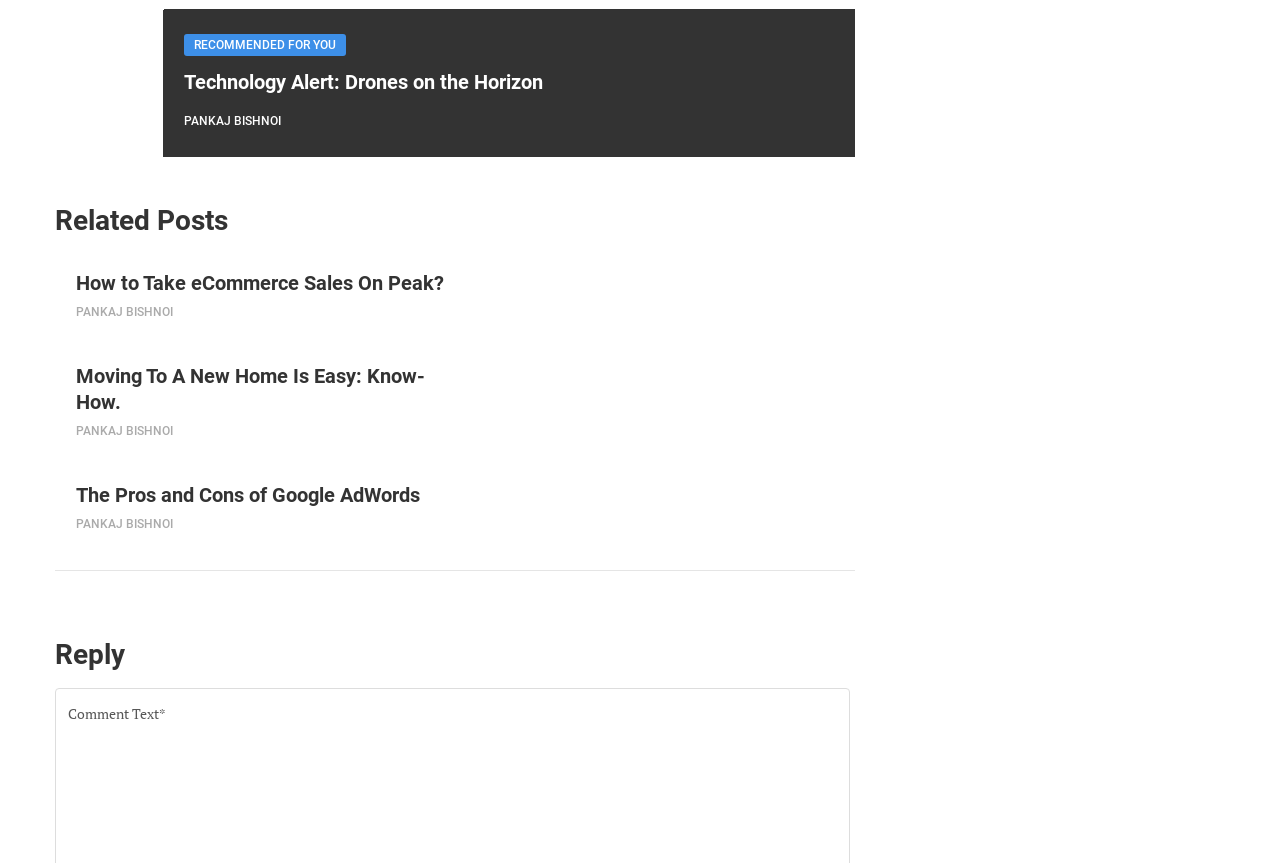What is the purpose of the 'Reply' button?
Using the image as a reference, give a one-word or short phrase answer.

To reply to a post